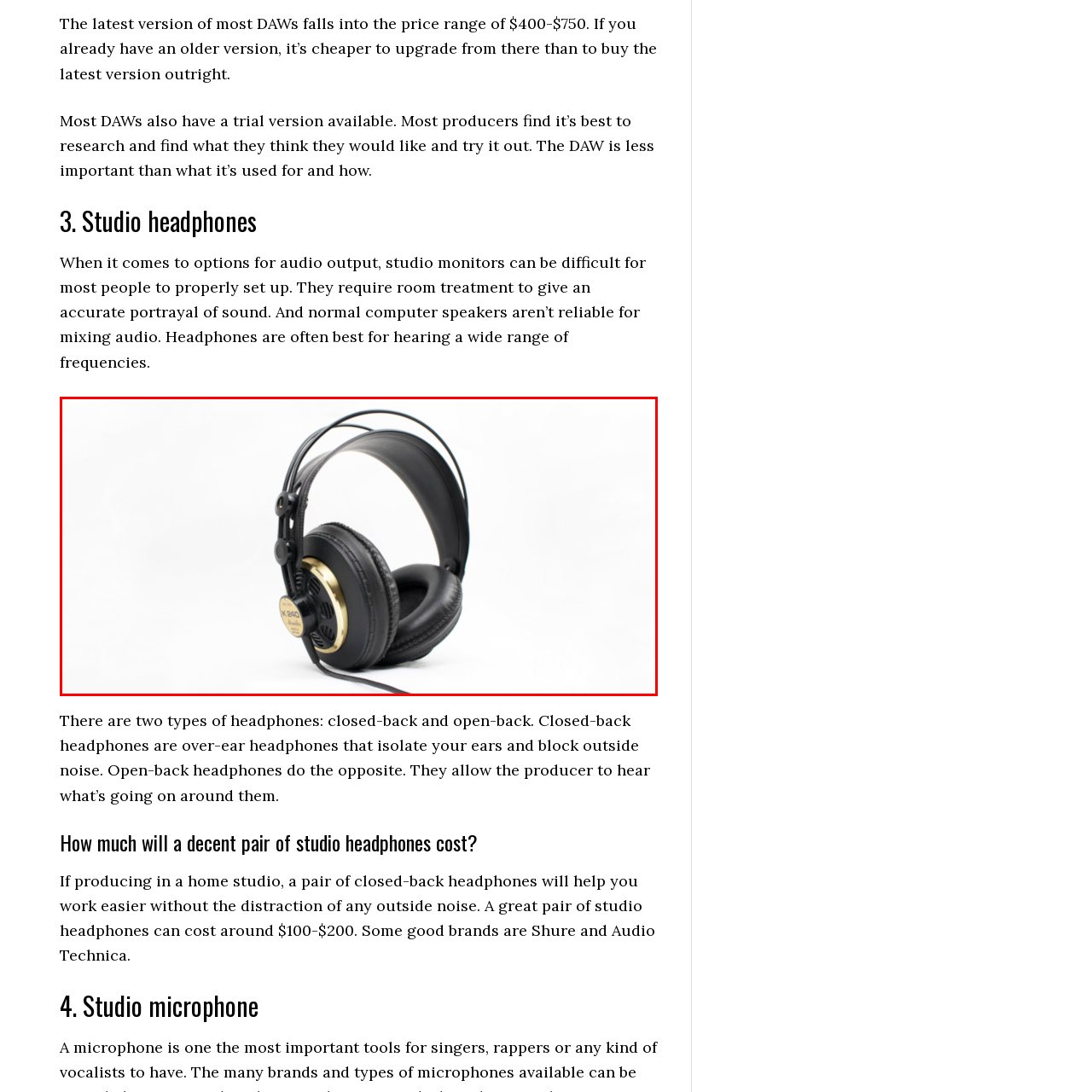What is the benefit of the closed-back design?
Analyze the image within the red bounding box and respond to the question with a detailed answer derived from the visual content.

The caption states that the closed-back design is ideal for isolating sound, which means it prevents outside noise from interfering with the listening experience. This is particularly important for music producers and mixers who need to focus on intricate audio details.